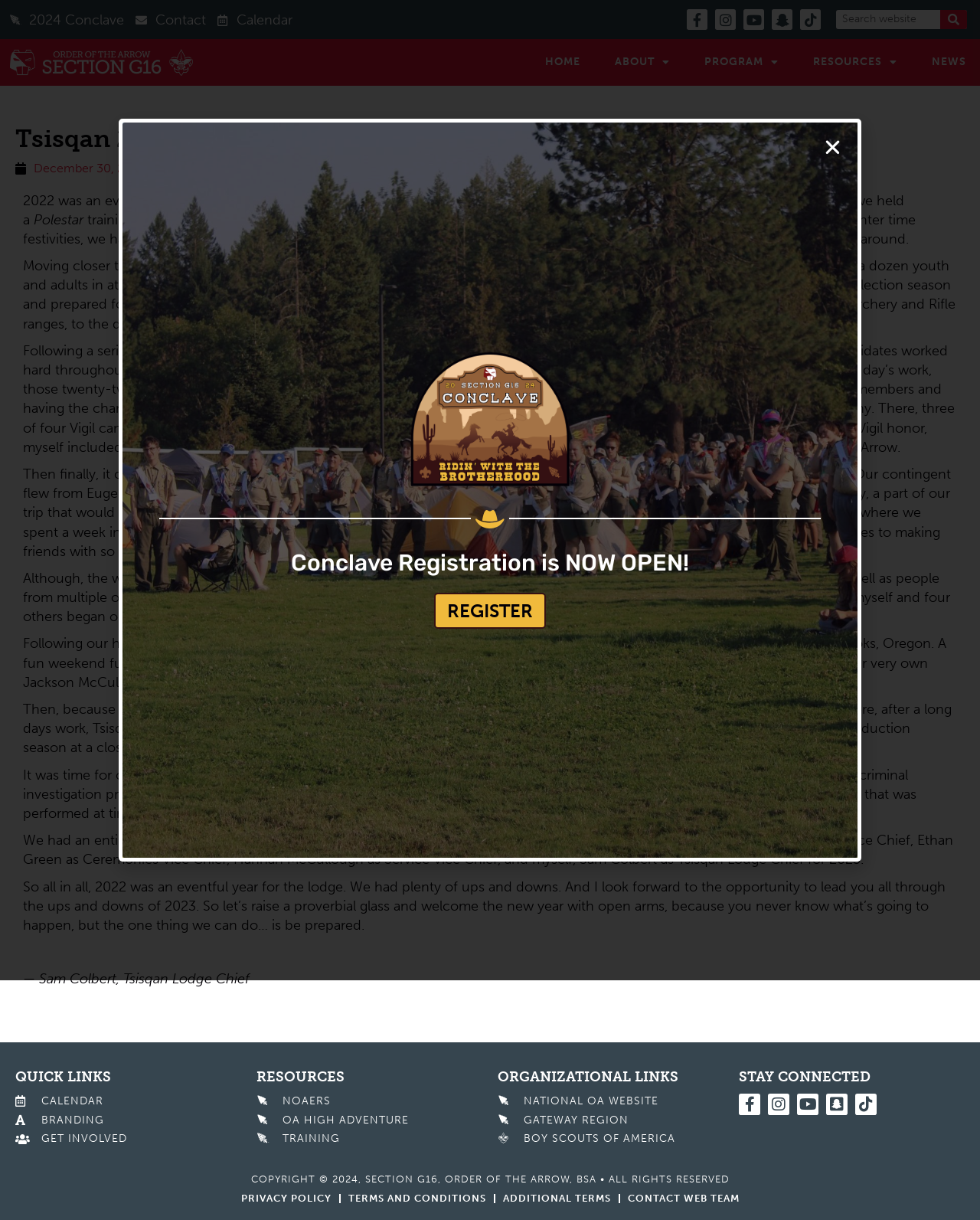Can you show the bounding box coordinates of the region to click on to complete the task described in the instruction: "Search for something"?

[0.853, 0.008, 0.987, 0.024]